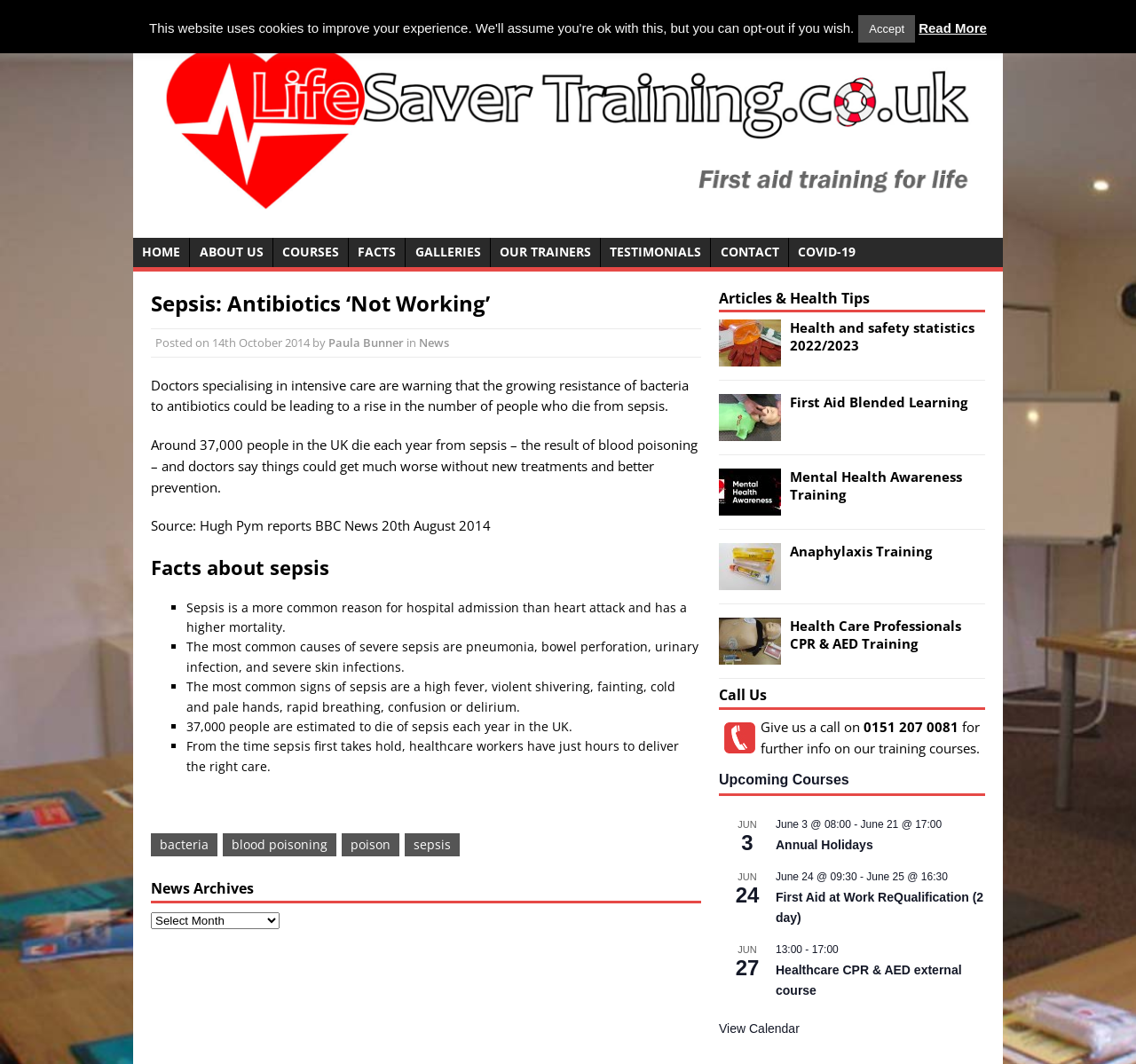How many people die from sepsis each year in the UK?
Please provide a single word or phrase answer based on the image.

37,000